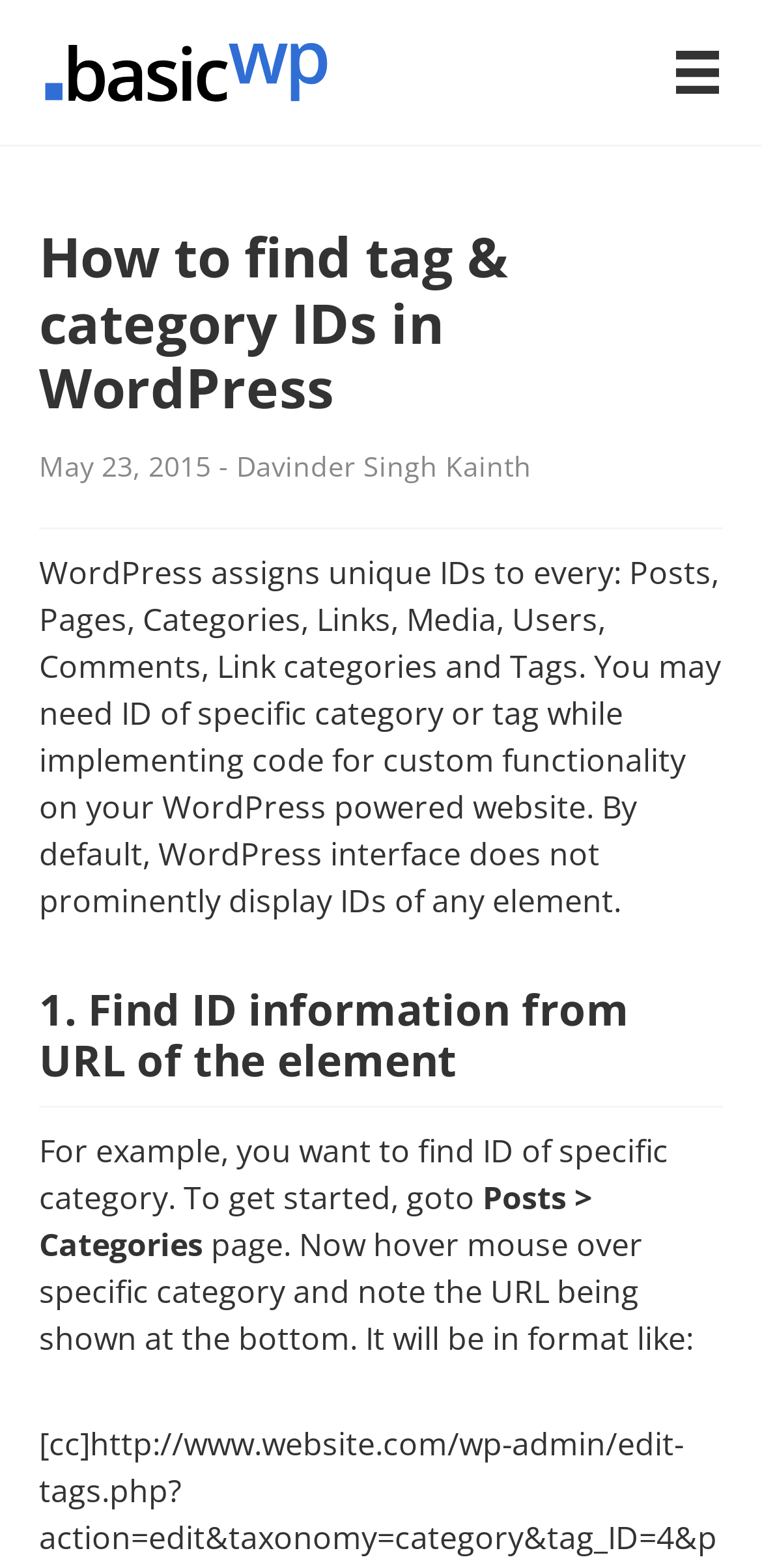Respond to the question below with a single word or phrase: What is the format of the URL for finding ID of a specific category?

Like ...